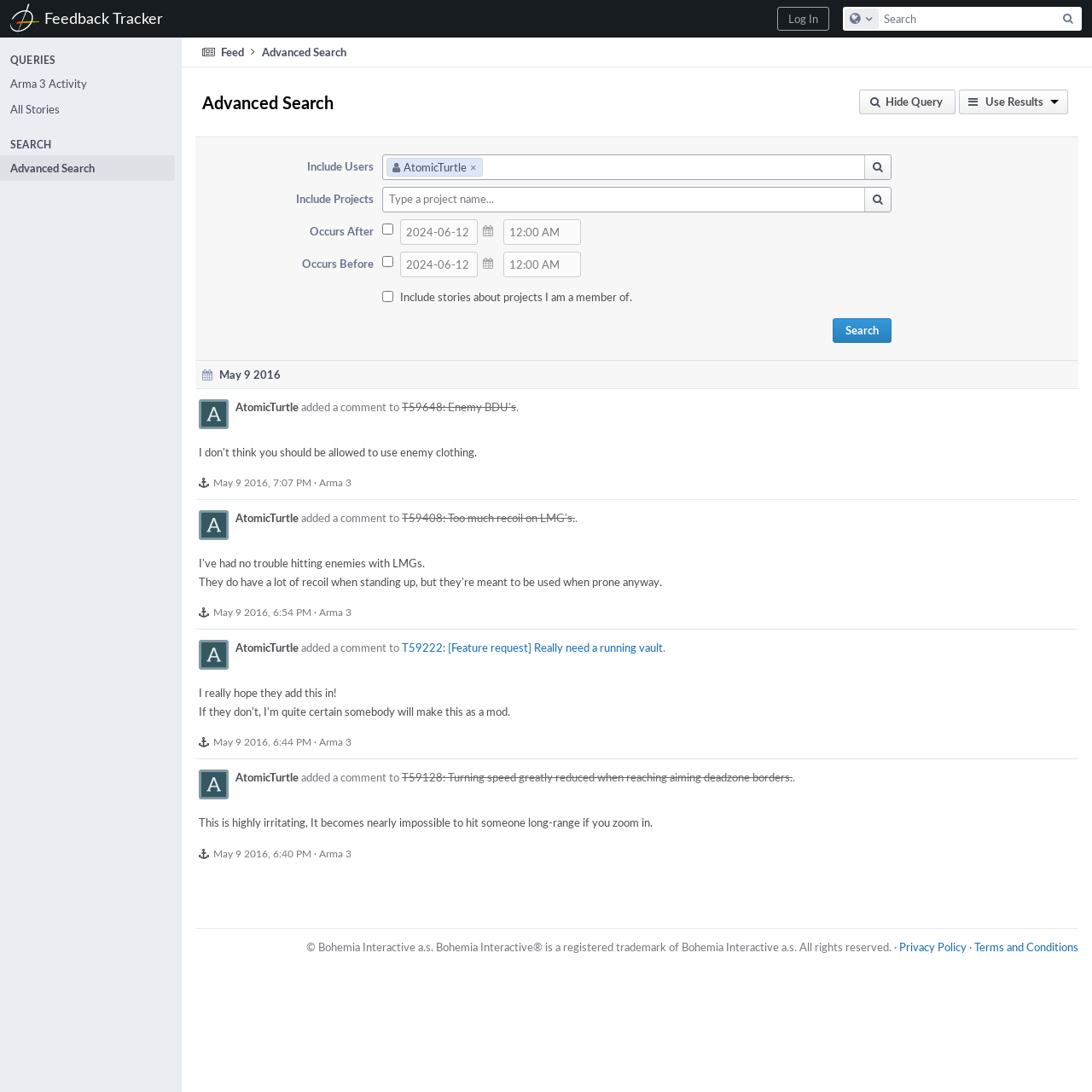Please locate the clickable area by providing the bounding box coordinates to follow this instruction: "Use results".

[0.878, 0.082, 0.978, 0.105]